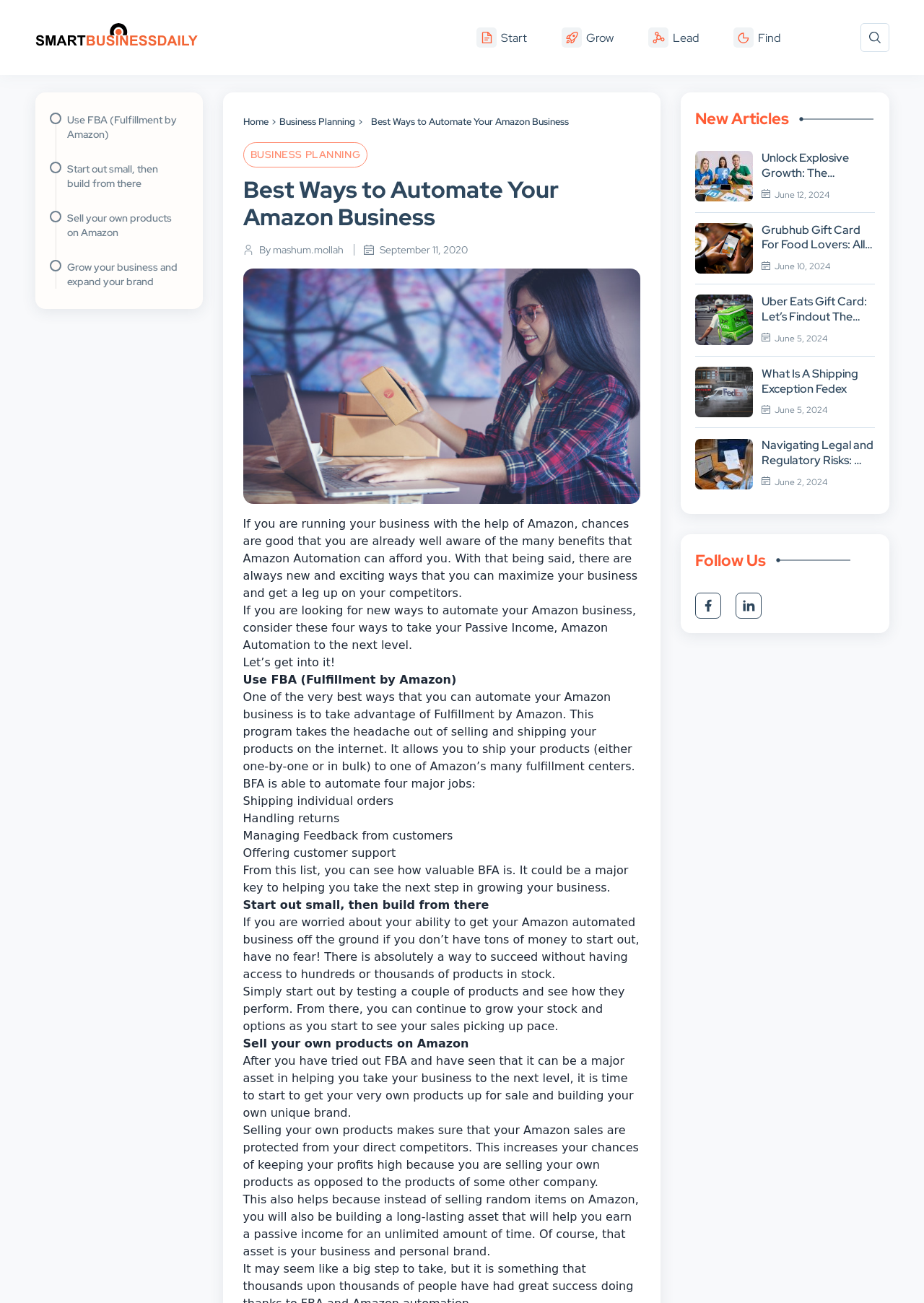Answer in one word or a short phrase: 
What is the title of the article?

Best Ways to Automate Your Amazon Business